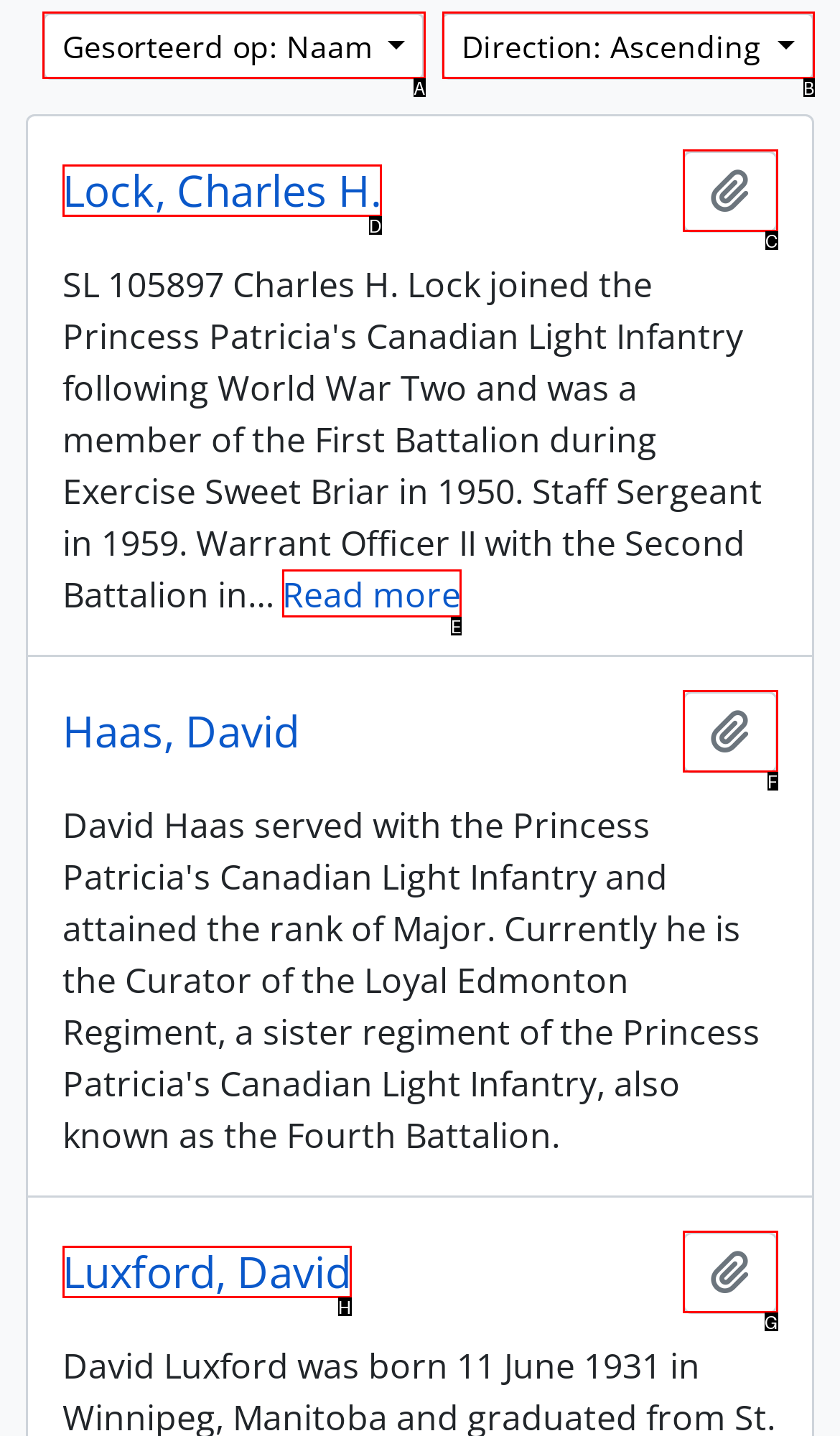Choose the option that matches the following description: Luxford, David
Answer with the letter of the correct option.

H